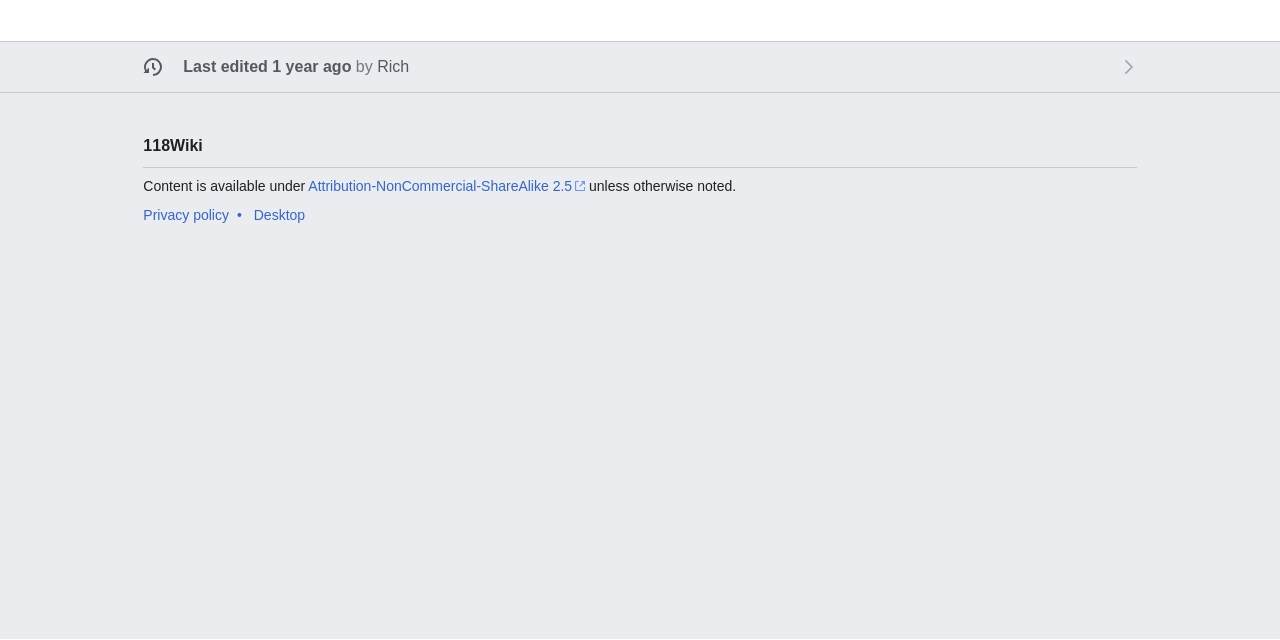Predict the bounding box of the UI element based on this description: "Desktop".

[0.198, 0.323, 0.238, 0.348]